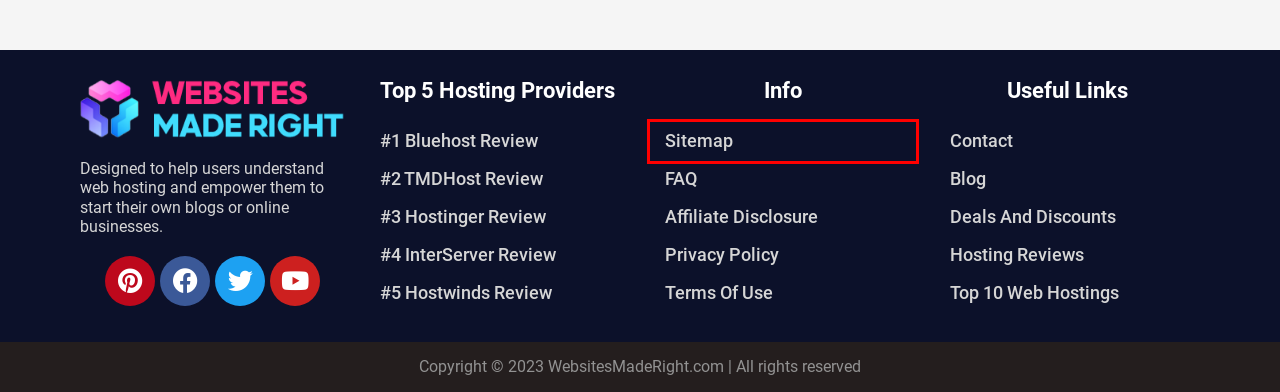You have been given a screenshot of a webpage, where a red bounding box surrounds a UI element. Identify the best matching webpage description for the page that loads after the element in the bounding box is clicked. Options include:
A. Privacy Policy - WebsitesMadeRight
B. Bluehost Review - WebsitesMadeRight
C. FAQ - WebsitesMadeRight
D. InterServer Review - WebsitesMadeRight
E. Contact - WebsitesMadeRight
F. Terms Of Use - WebsitesMadeRight
G. Sitemap - WebsitesMadeRight
H. Affiliate Disclosure - WebsitesMadeRight

G